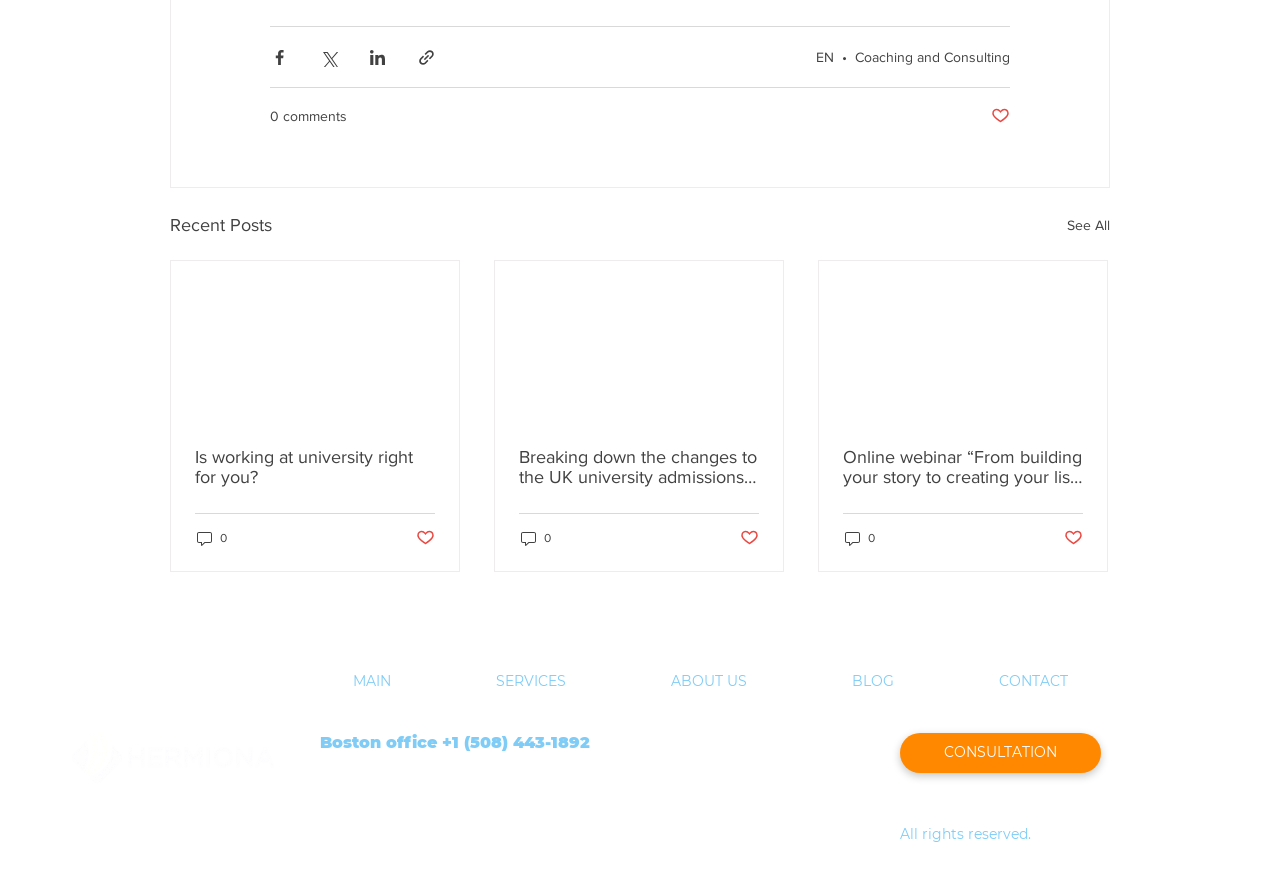Reply to the question below using a single word or brief phrase:
What is the name of the university-related process discussed in the second article?

UK university admissions process